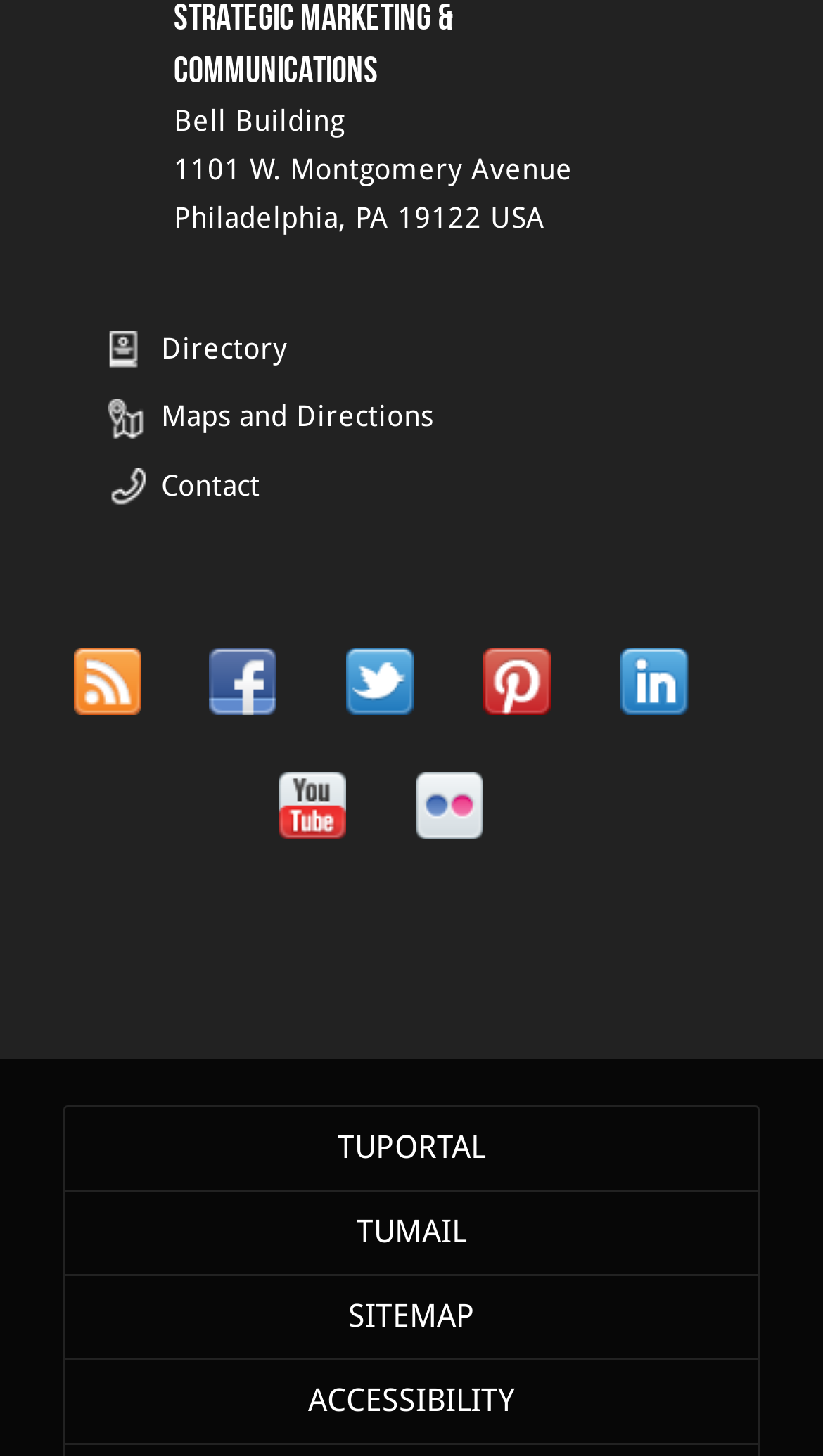Please identify the bounding box coordinates of the element that needs to be clicked to execute the following command: "Contact us". Provide the bounding box using four float numbers between 0 and 1, formatted as [left, top, right, bottom].

[0.131, 0.321, 0.851, 0.349]